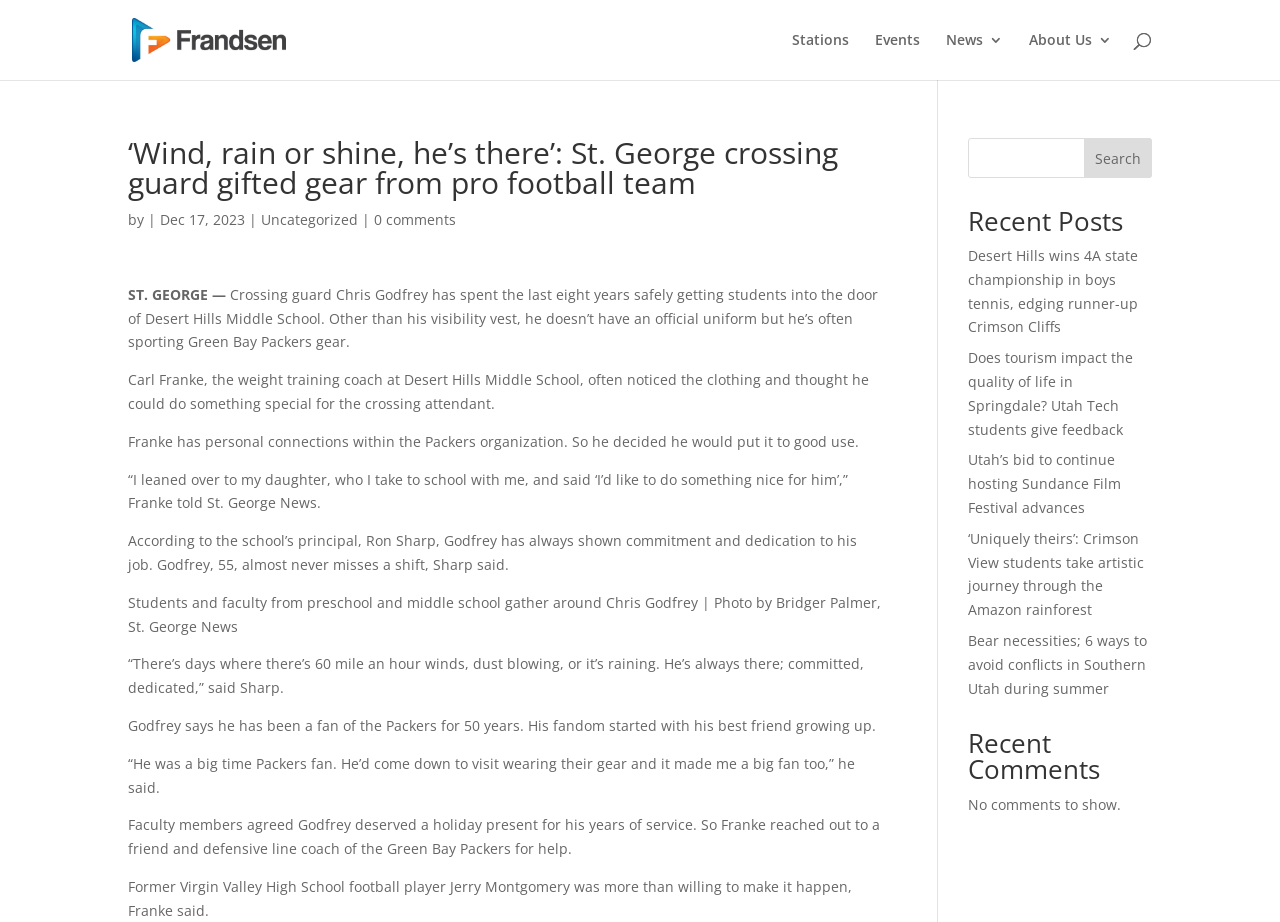Locate the bounding box coordinates of the area you need to click to fulfill this instruction: 'Visit Frandsen Media website'. The coordinates must be in the form of four float numbers ranging from 0 to 1: [left, top, right, bottom].

[0.103, 0.031, 0.224, 0.052]